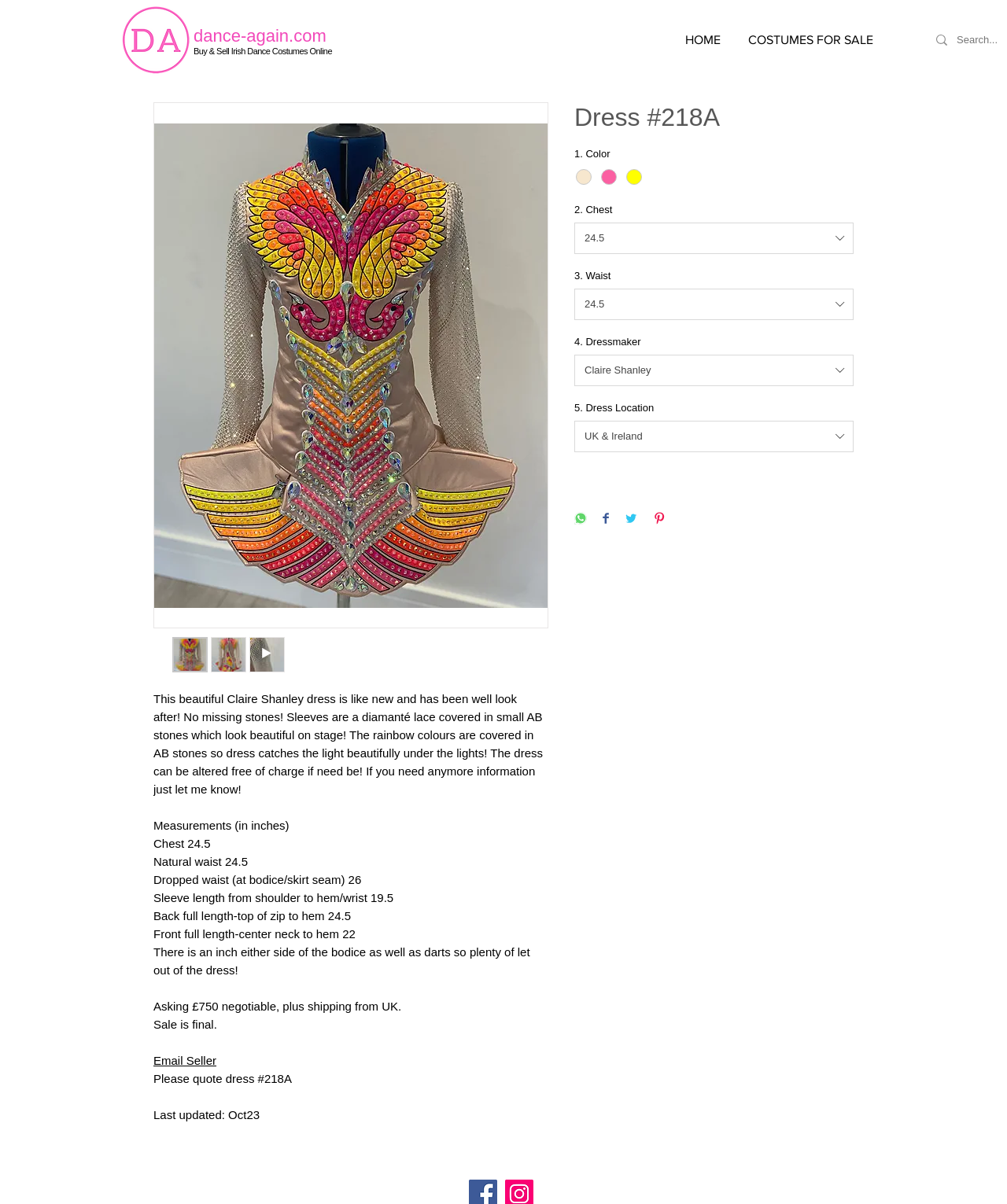Could you find the bounding box coordinates of the clickable area to complete this instruction: "Click on the 'HOME' link"?

[0.669, 0.017, 0.731, 0.05]